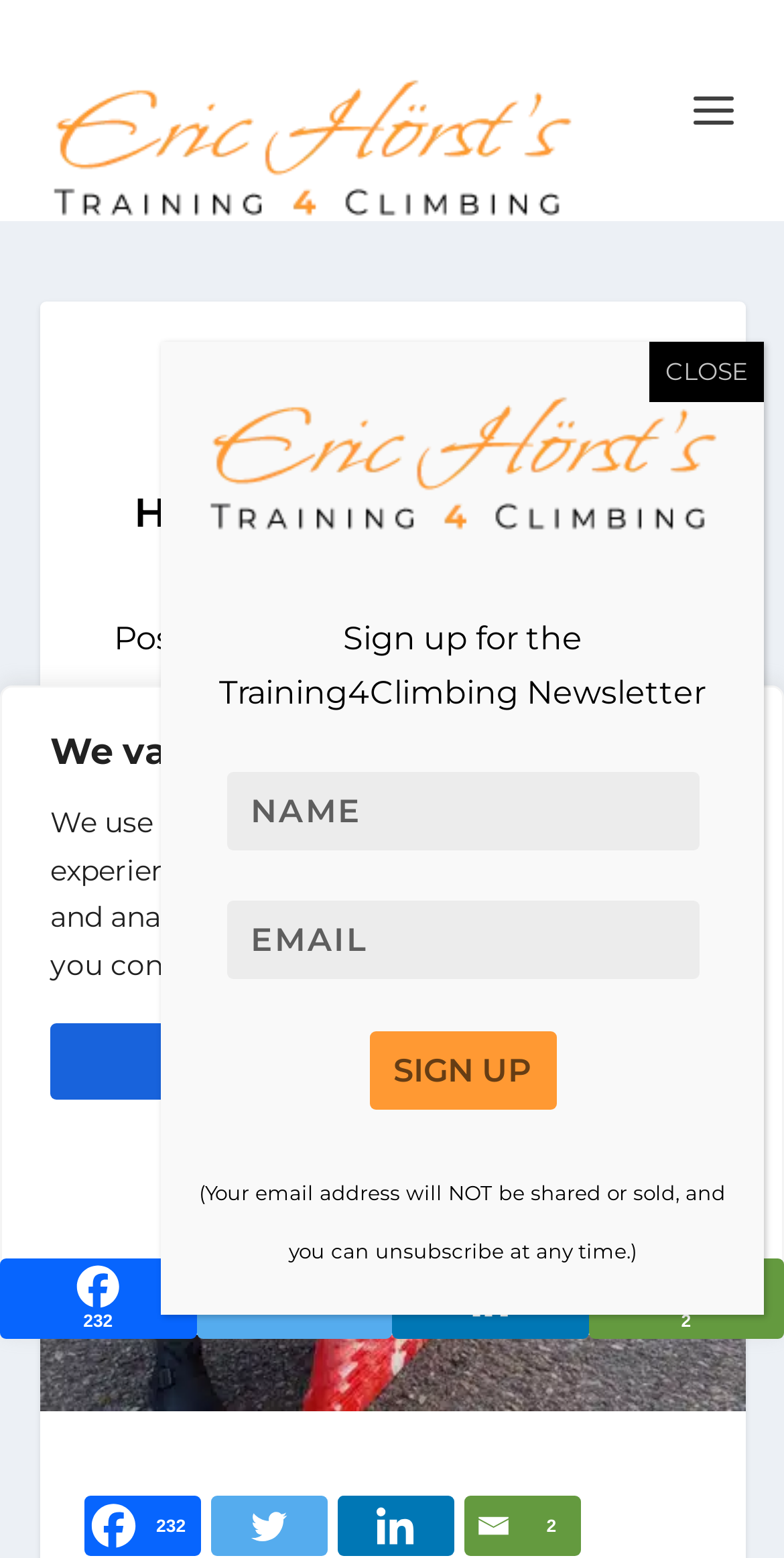Please locate the bounding box coordinates of the element that should be clicked to achieve the given instruction: "go to home page".

None